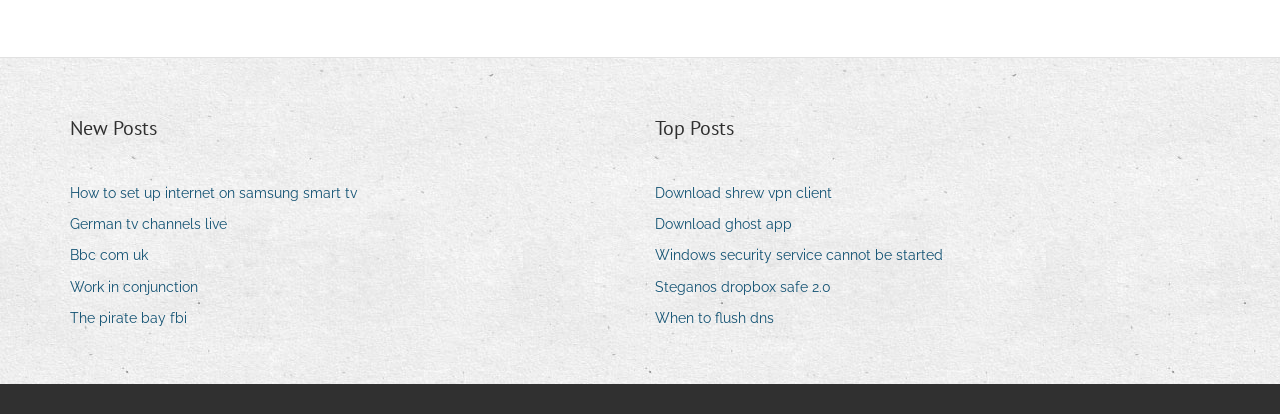Answer the question with a single word or phrase: 
How many links are there in the 'Top Posts' section?

5